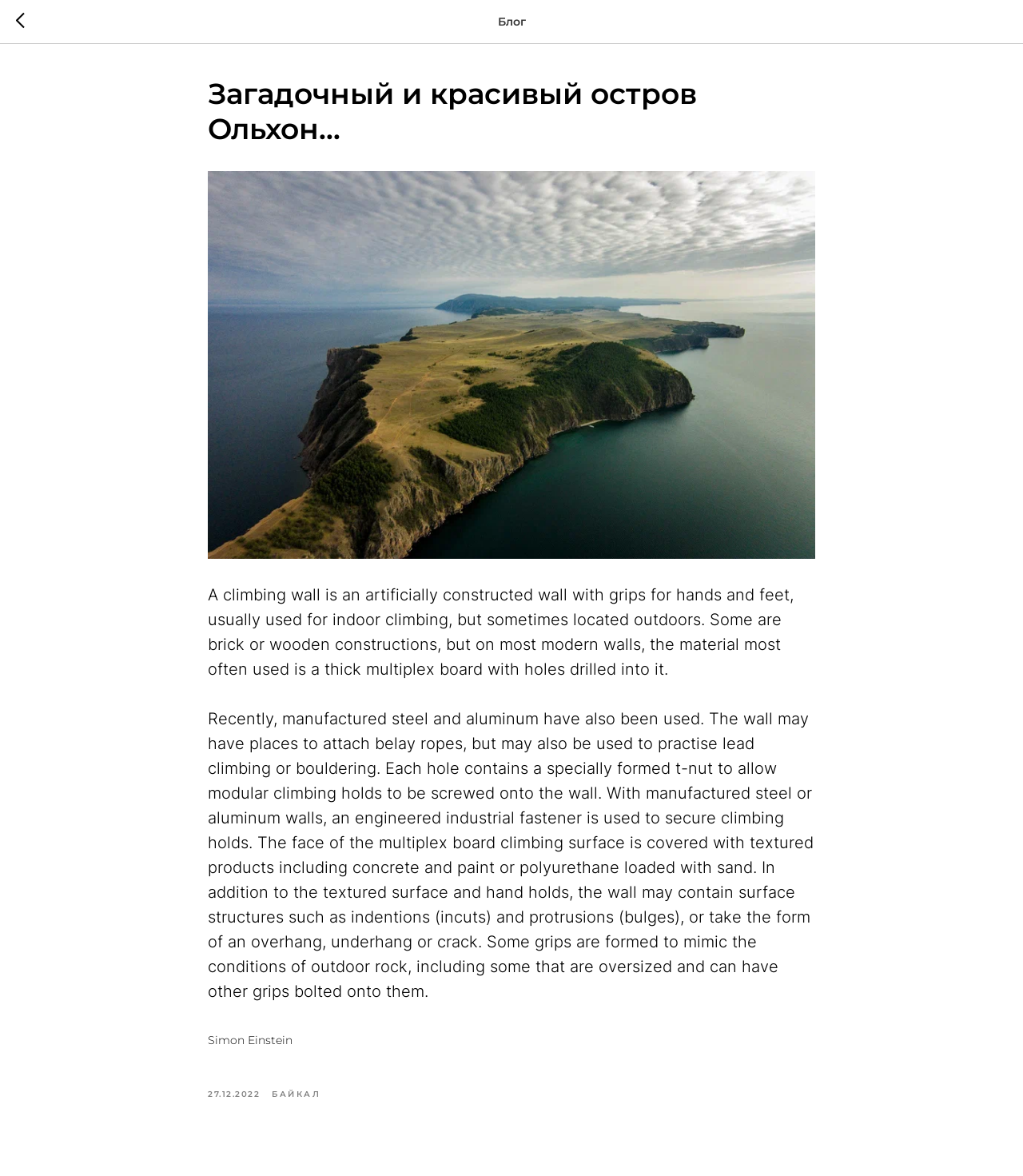What is the text on the link at the bottom of the page?
Look at the image and respond with a one-word or short-phrase answer.

БАЙКАЛ